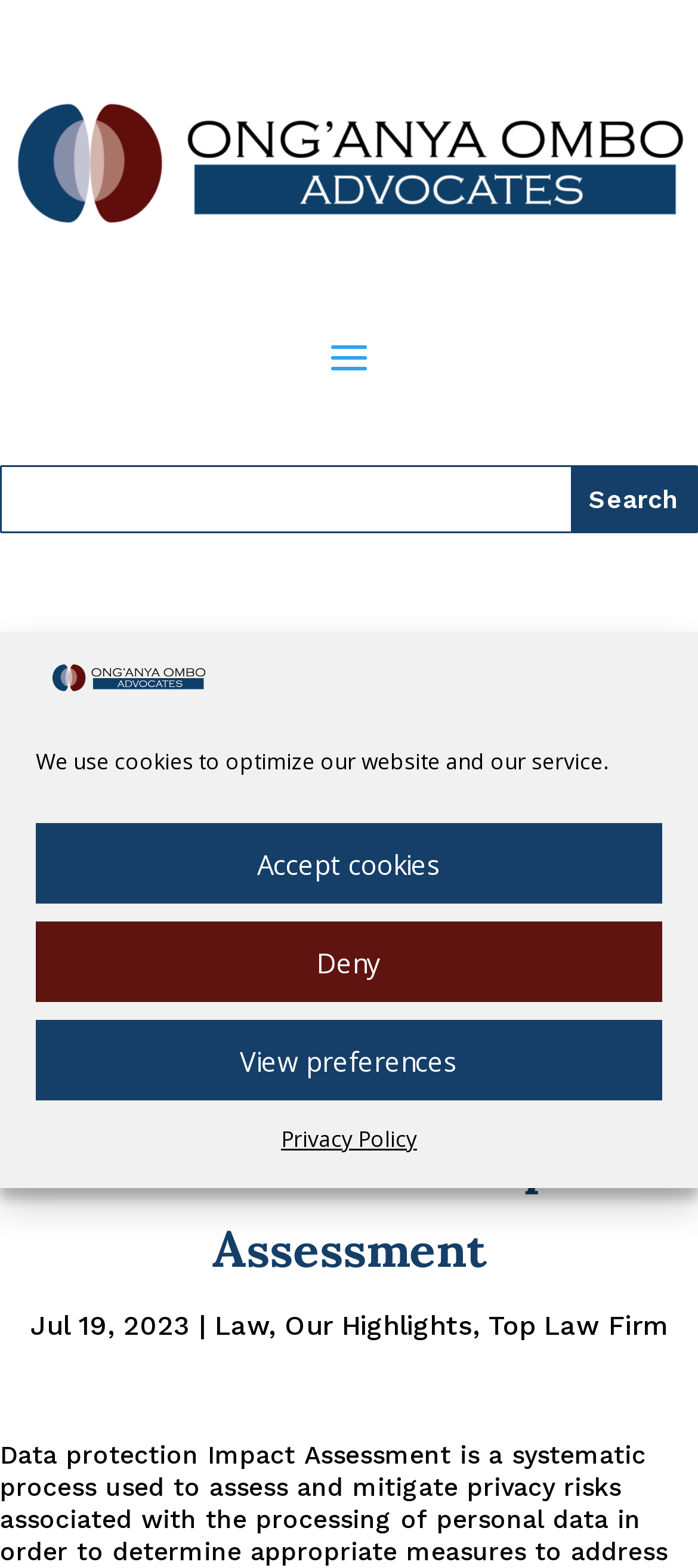Please locate the bounding box coordinates of the element that needs to be clicked to achieve the following instruction: "view Privacy Policy". The coordinates should be four float numbers between 0 and 1, i.e., [left, top, right, bottom].

[0.403, 0.713, 0.597, 0.741]